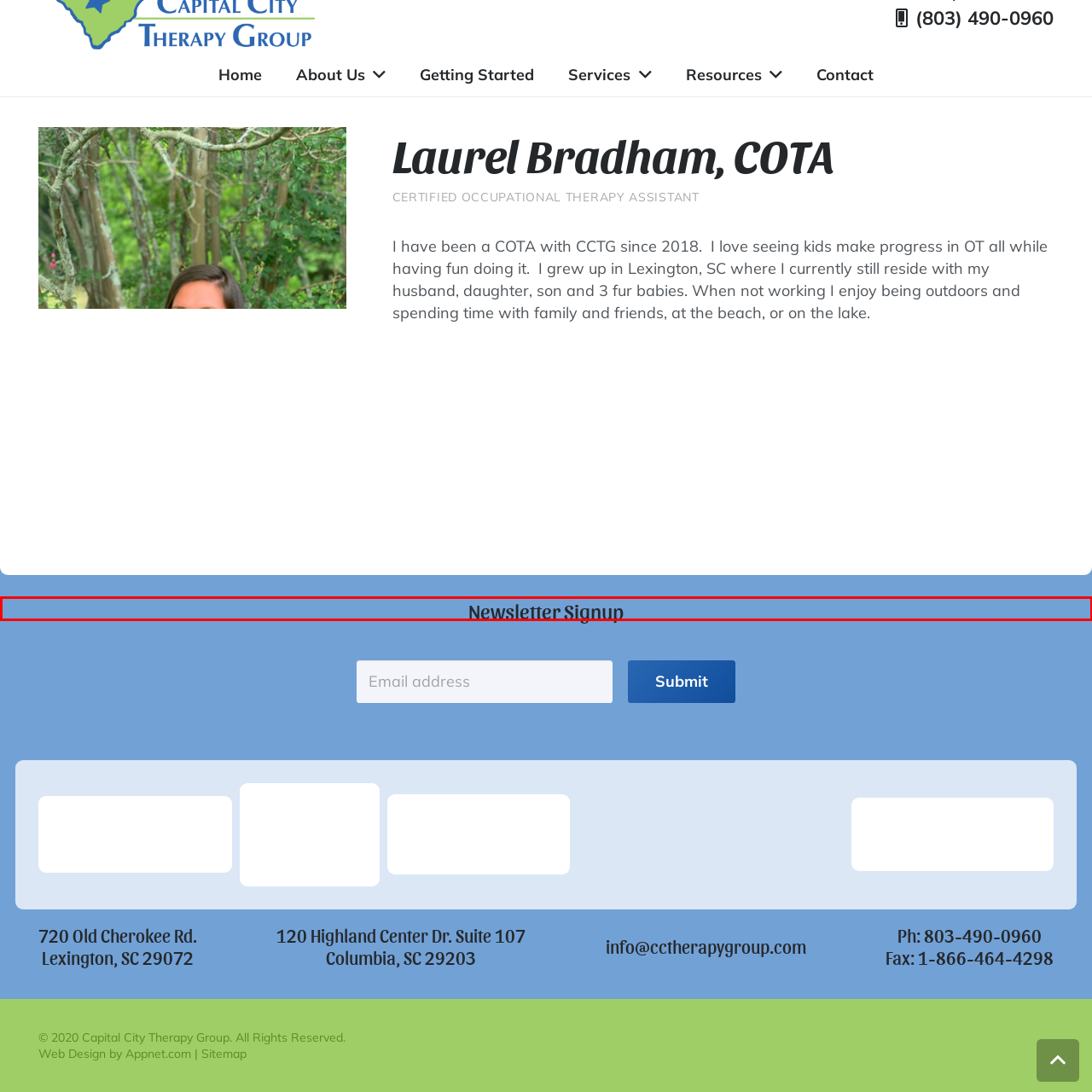What is the purpose of the 'Newsletter Signup' banner?
Look at the image inside the red bounding box and craft a detailed answer using the visual details you can see.

The caption states that the banner is designed to invite visitors to subscribe for updates and information, implying that its purpose is to encourage users to sign up for the newsletter.